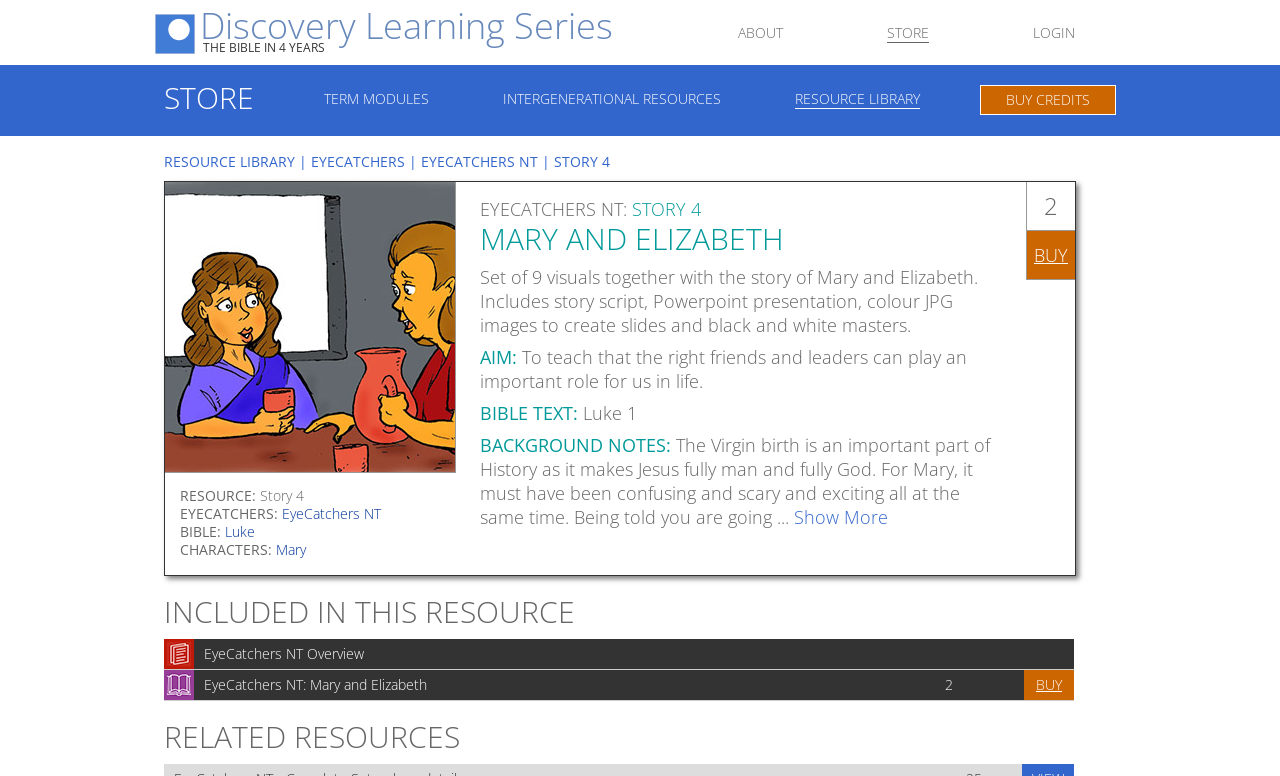Please identify the bounding box coordinates of the clickable area that will fulfill the following instruction: "Buy EyeCatchers NT: Mary and Elizabeth". The coordinates should be in the format of four float numbers between 0 and 1, i.e., [left, top, right, bottom].

[0.809, 0.87, 0.83, 0.894]